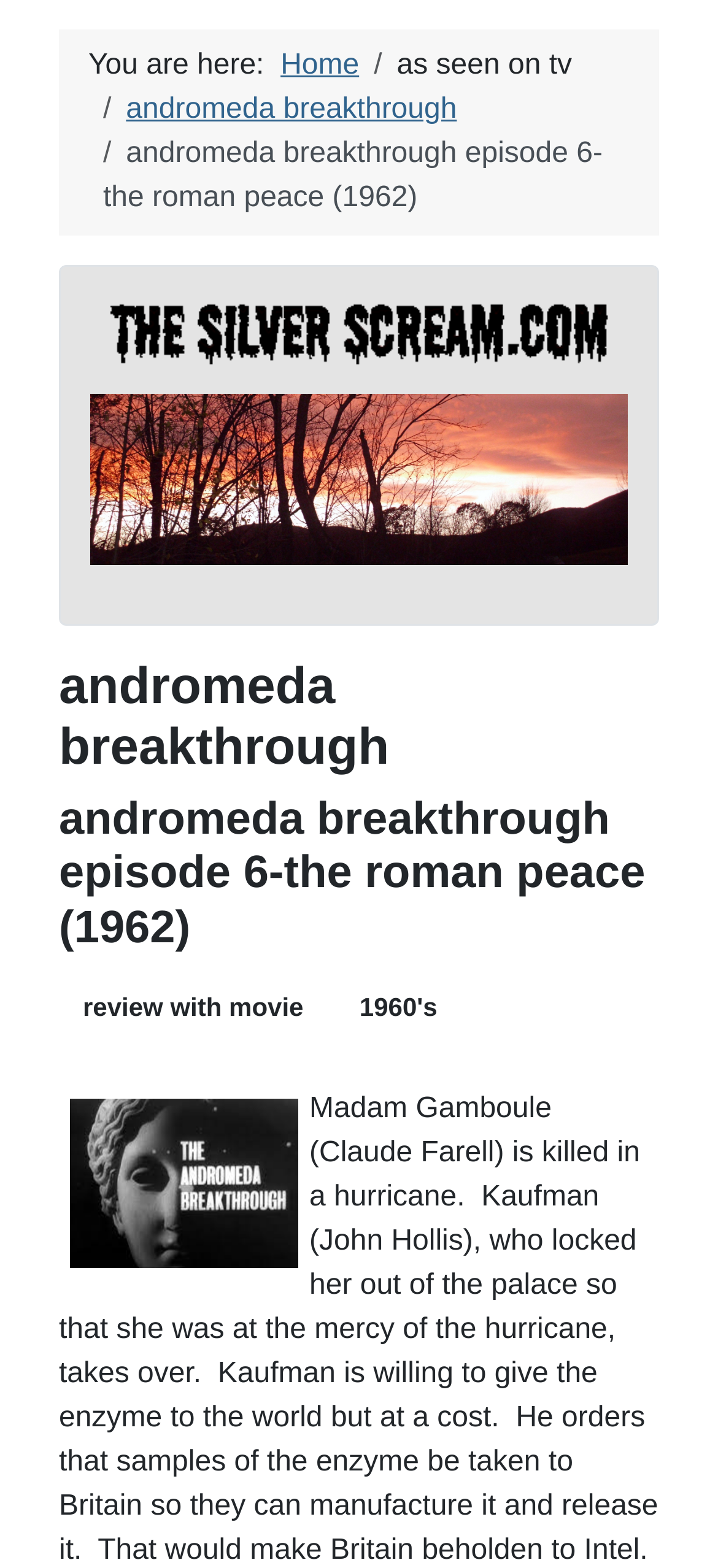What is the name of the movie being reviewed?
Examine the image and give a concise answer in one word or a short phrase.

andromeda breakthrough episode 6-the roman peace